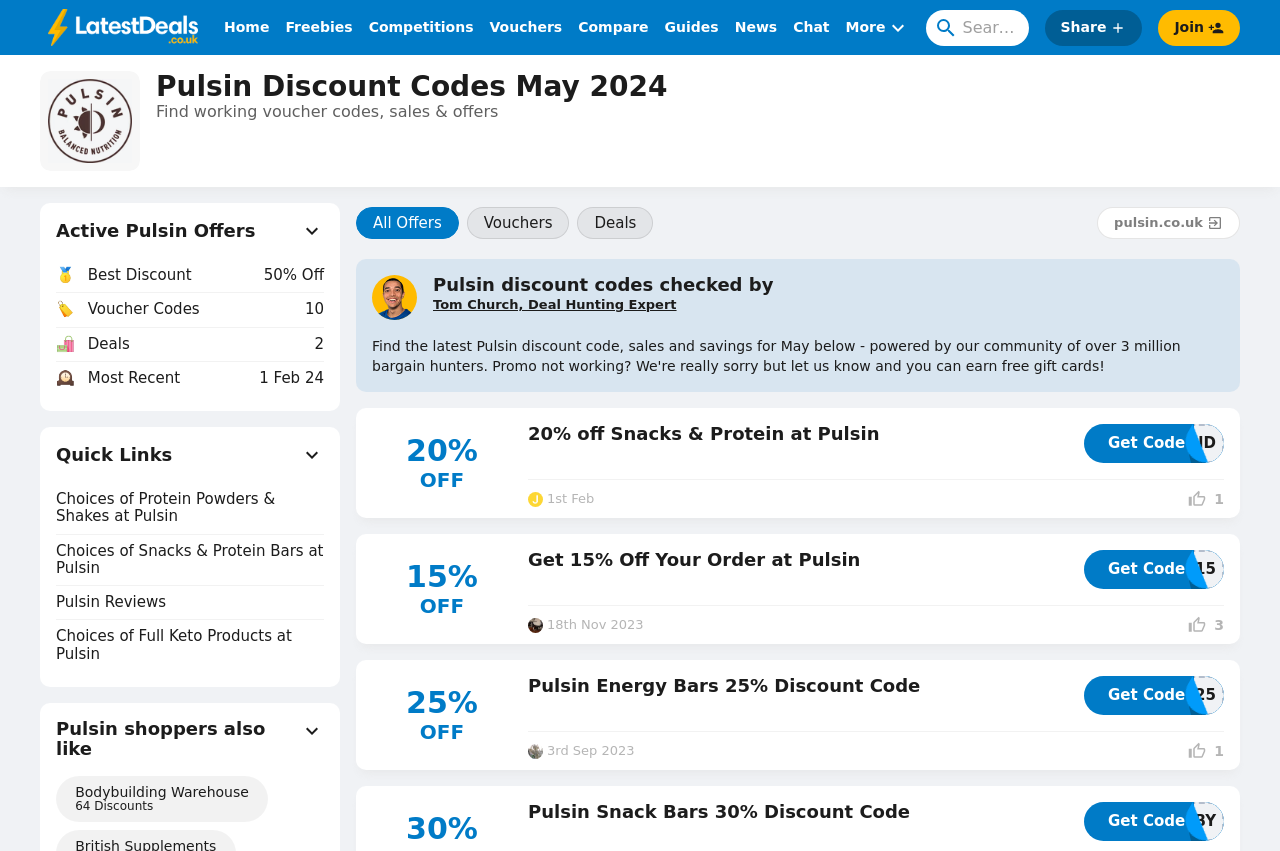Can you extract the headline from the webpage for me?

Pulsin Discount Codes May 2024